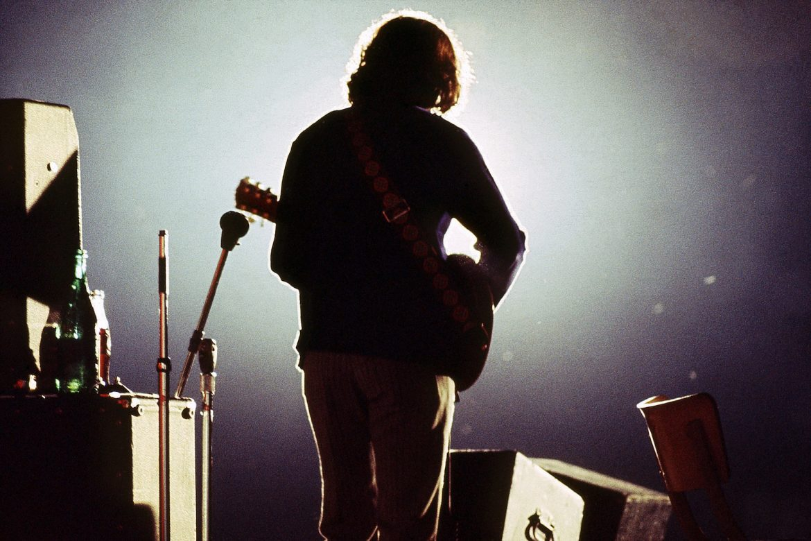What type of atmosphere is hinted at?
Examine the image and provide an in-depth answer to the question.

The caption hints at a live performance atmosphere, which is evident from the description of the musician standing with a guitar in hand, framed by equipment, including amplifiers and a microphone stand.